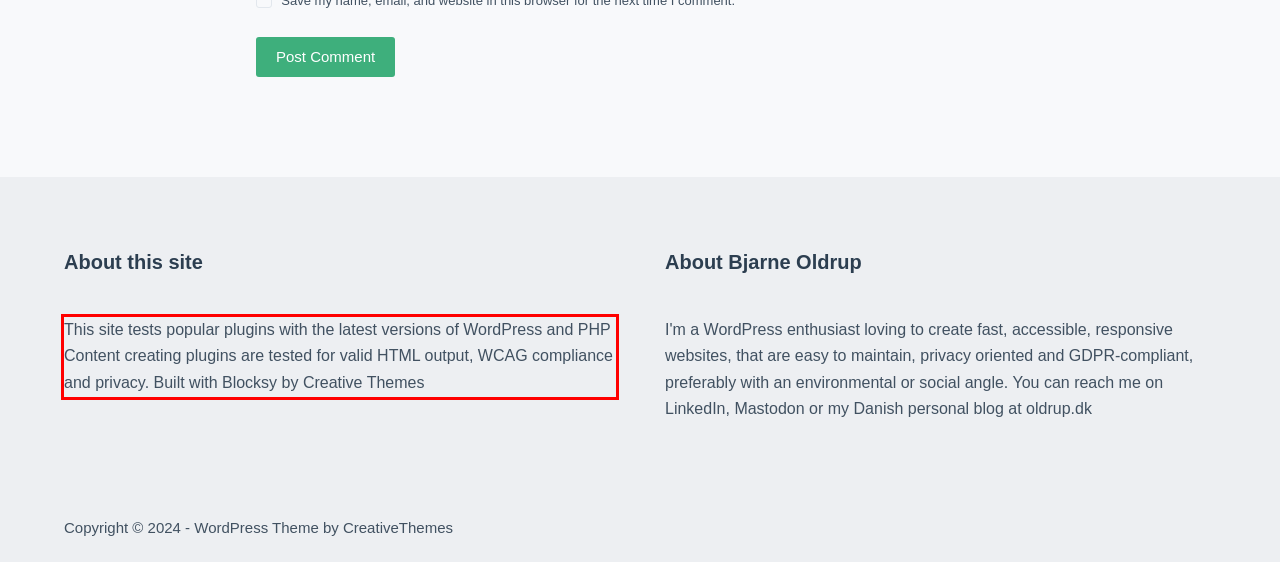Please look at the screenshot provided and find the red bounding box. Extract the text content contained within this bounding box.

This site tests popular plugins with the latest versions of WordPress and PHP Content creating plugins are tested for valid HTML output, WCAG compliance and privacy. Built with Blocksy by Creative Themes